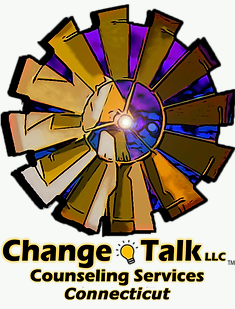What is at the center of the wheel?
Using the image as a reference, answer the question with a short word or phrase.

A bright light